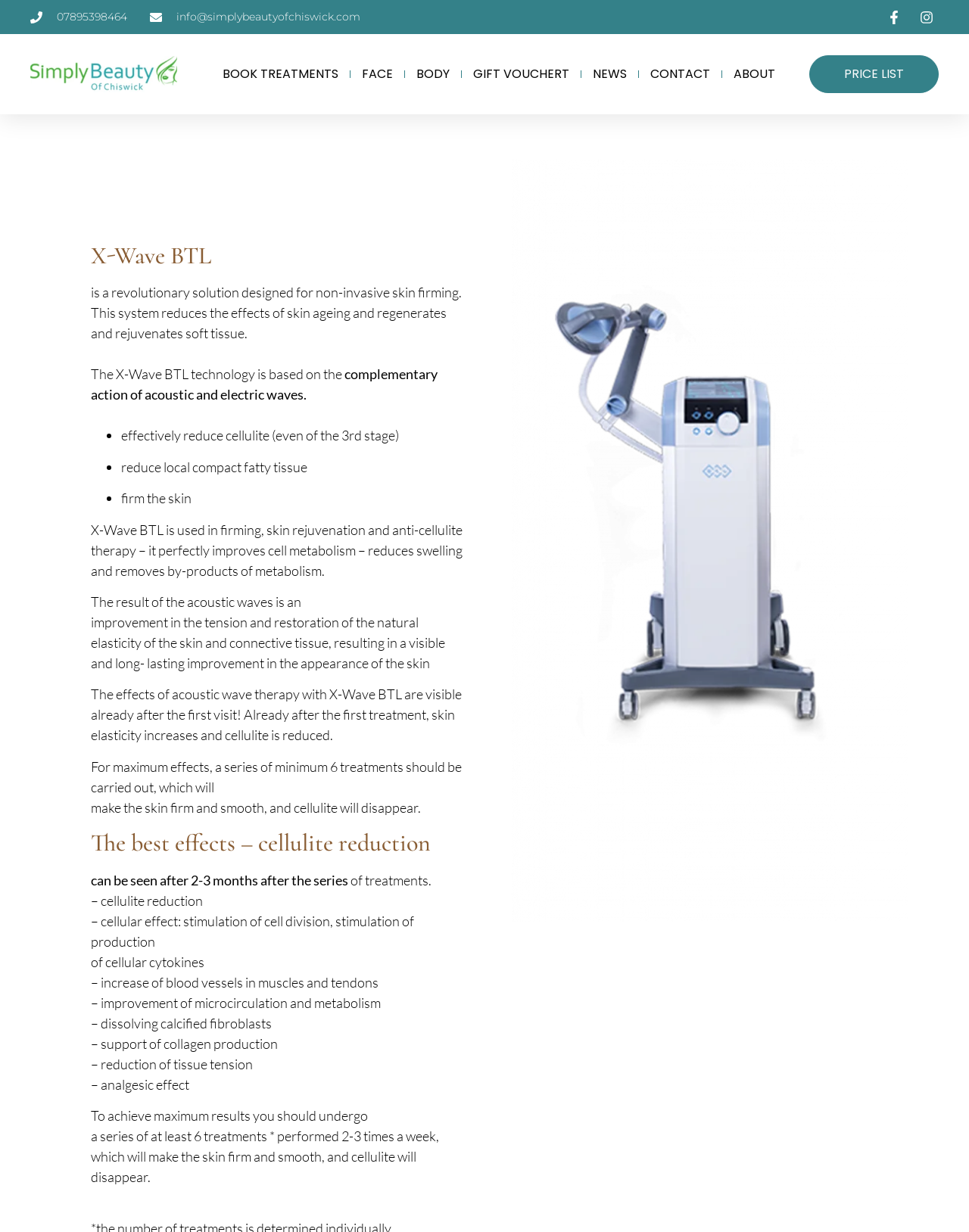Please locate the bounding box coordinates of the element that should be clicked to complete the given instruction: "Click the BOOK TREATMENTS link".

[0.23, 0.052, 0.349, 0.068]